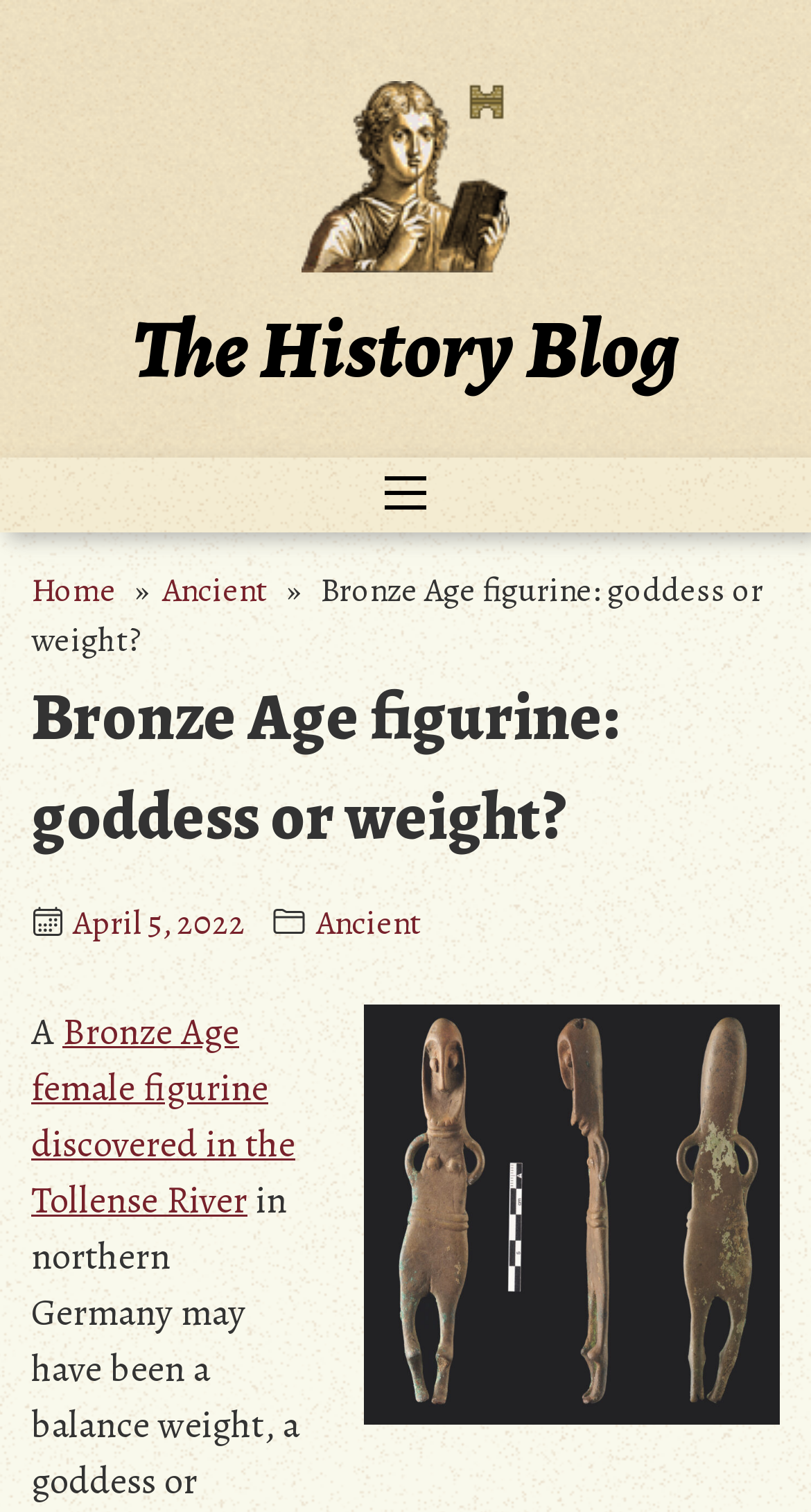Please specify the bounding box coordinates of the area that should be clicked to accomplish the following instruction: "toggle navigation". The coordinates should consist of four float numbers between 0 and 1, i.e., [left, top, right, bottom].

[0.423, 0.303, 0.577, 0.352]